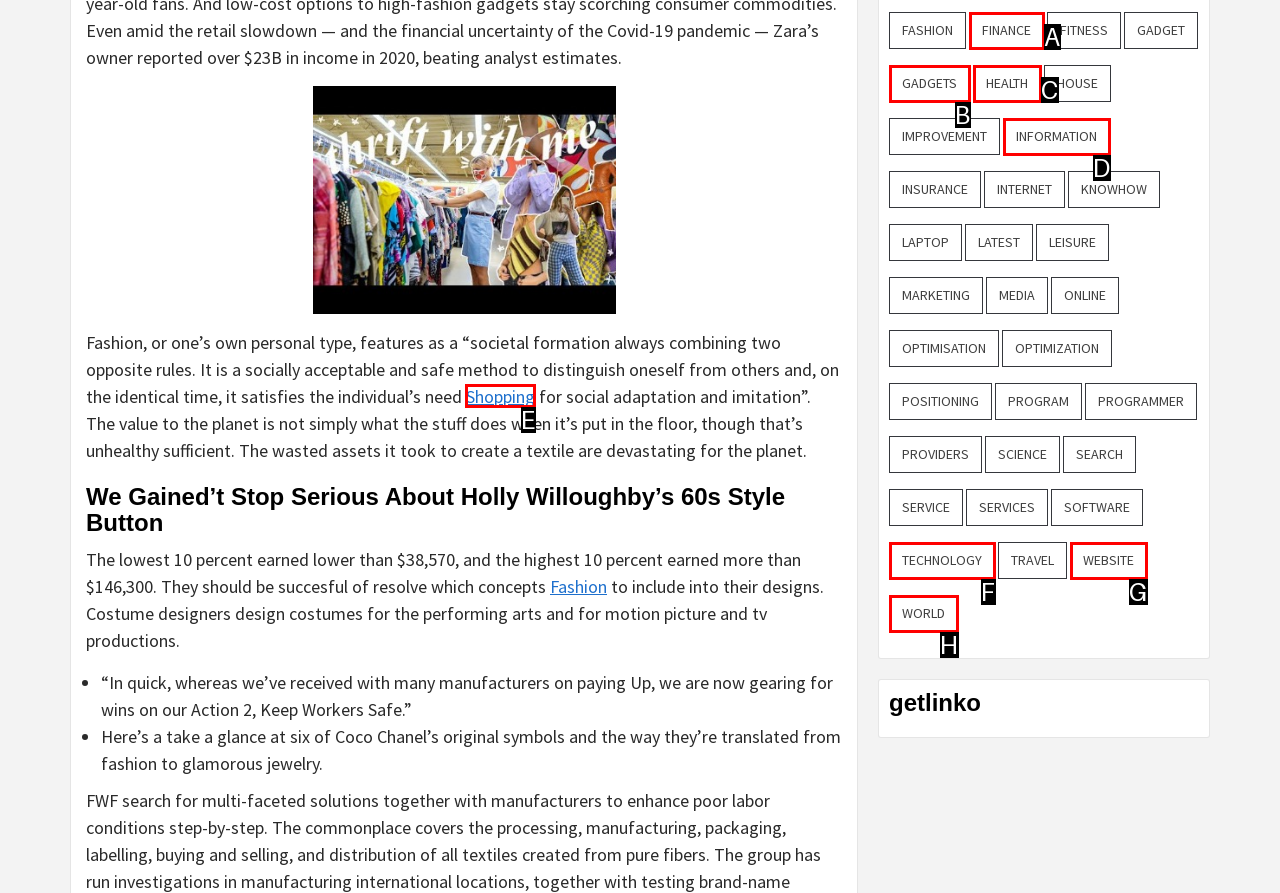Please indicate which option's letter corresponds to the task: Click on 'Workflow' by examining the highlighted elements in the screenshot.

None